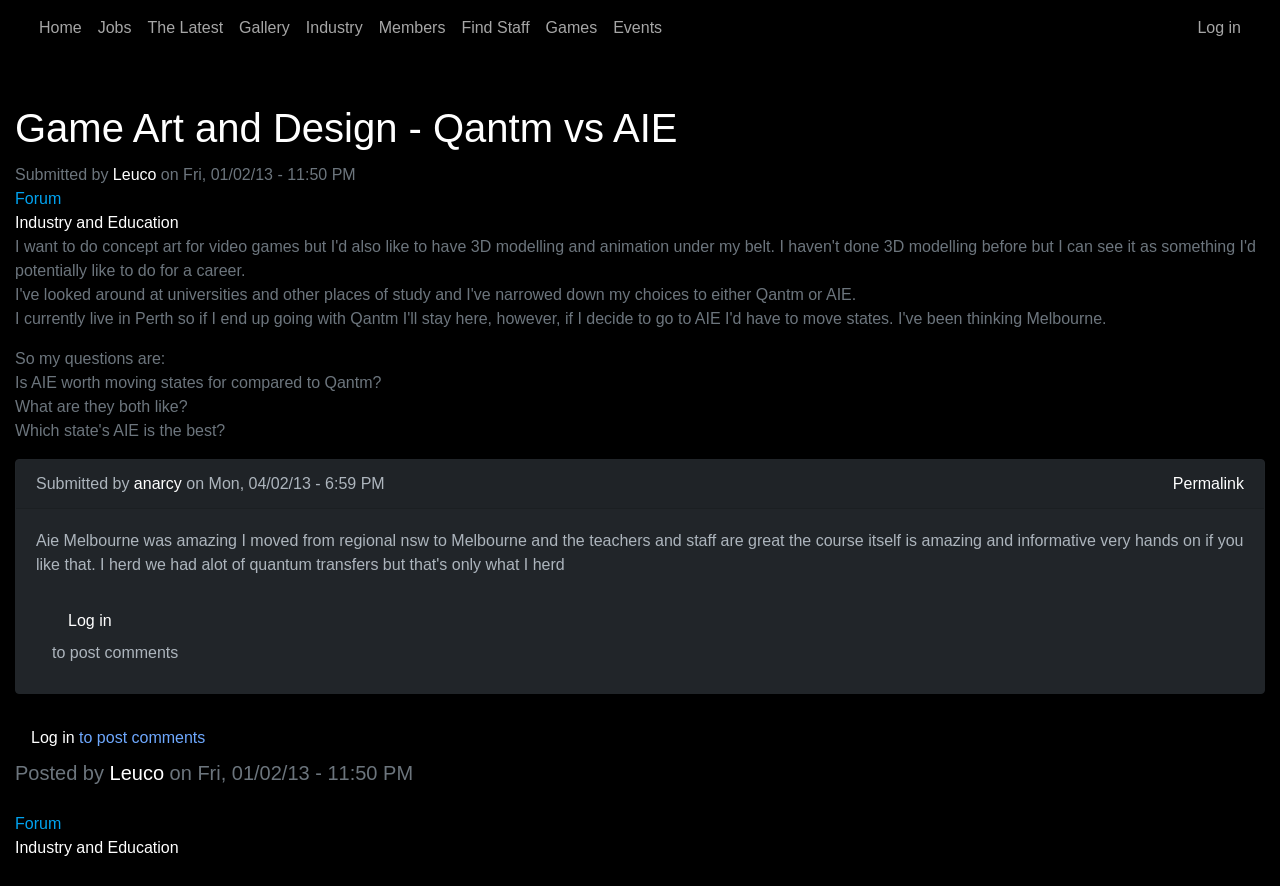How many articles are on the page? Refer to the image and provide a one-word or short phrase answer.

2